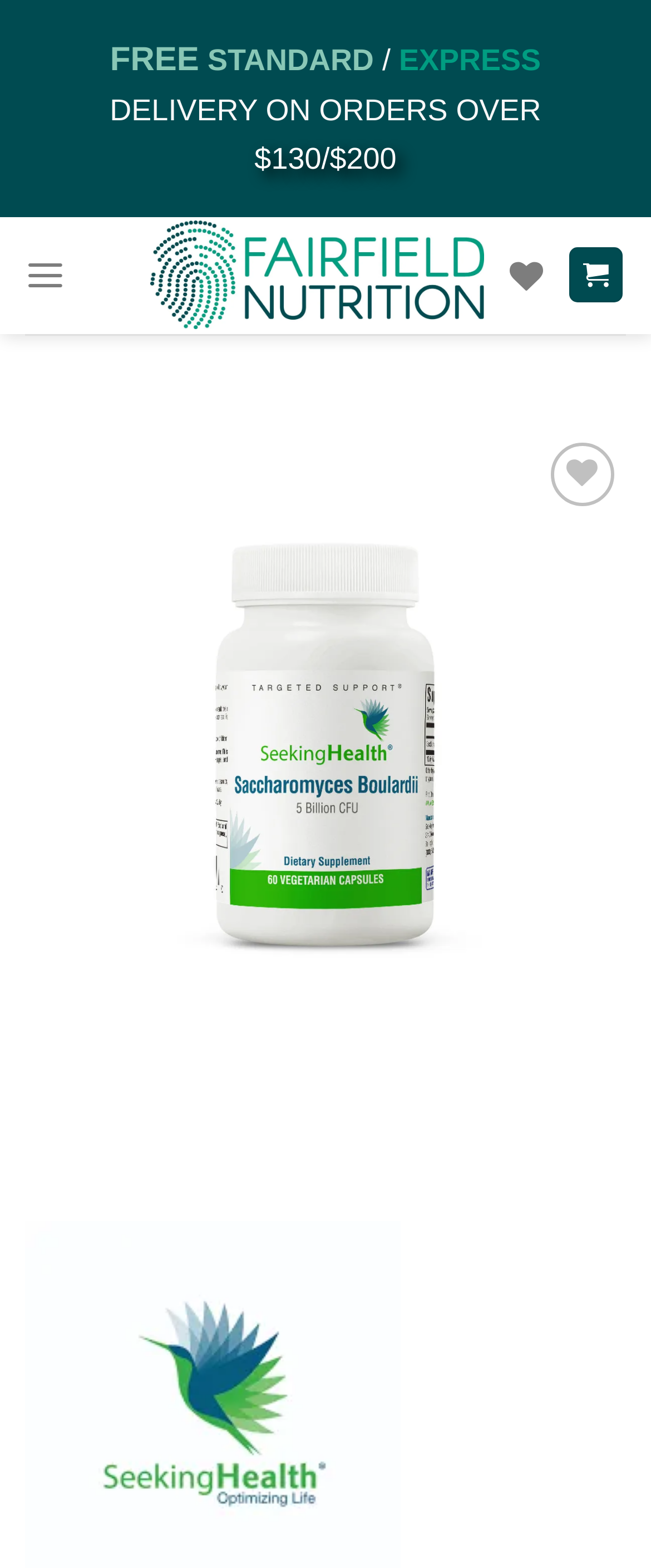Identify the bounding box coordinates for the UI element described as: "aria-label="Menu"". The coordinates should be provided as four floats between 0 and 1: [left, top, right, bottom].

[0.038, 0.149, 0.101, 0.202]